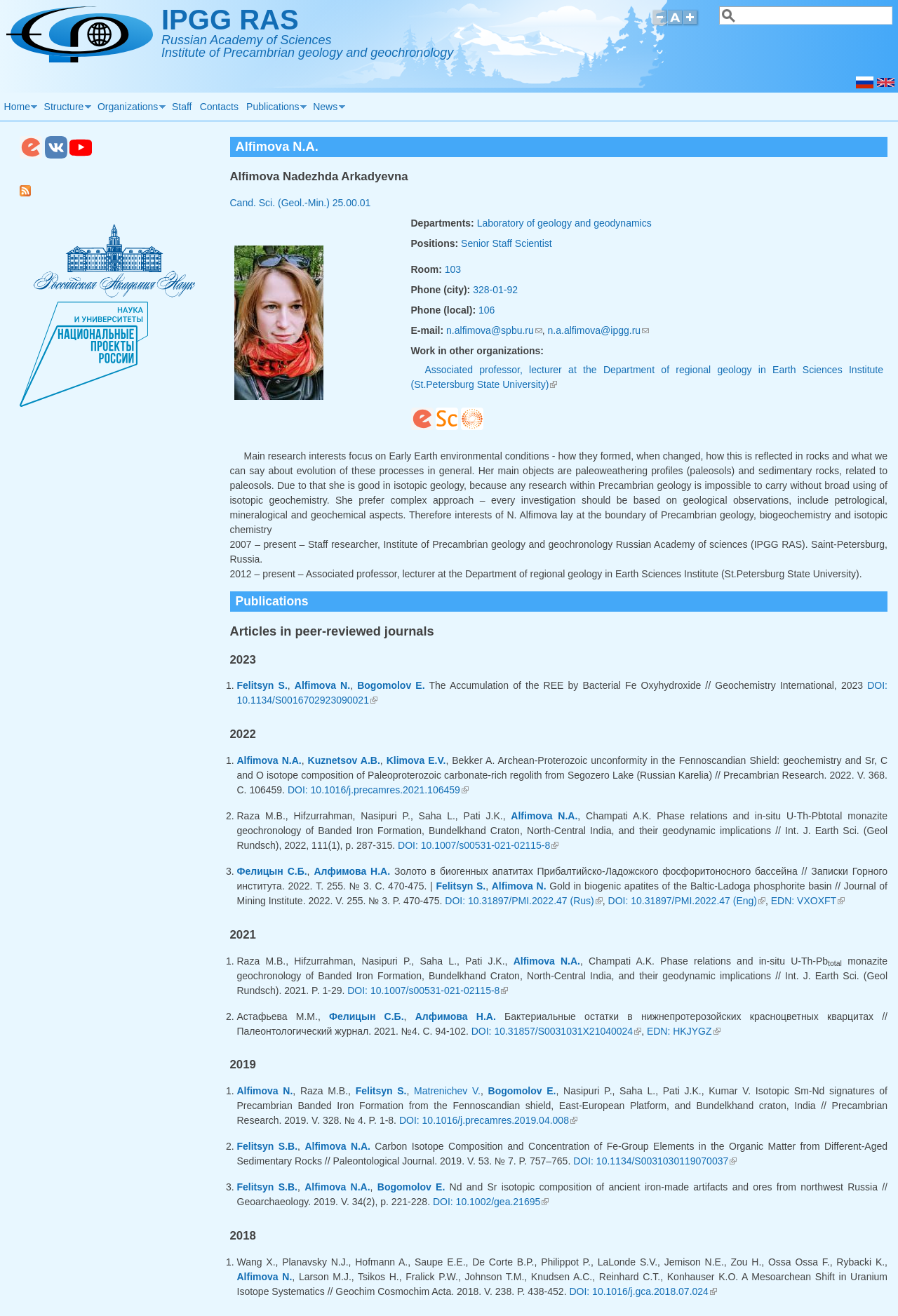What is the name of the researcher?
Please elaborate on the answer to the question with detailed information.

The name of the researcher can be found in the heading 'Alfimova N.A.' and also in the link 'Alfimova N.A.' under the 'LayoutTableCell' with the text 'Alfimova N.A.'.